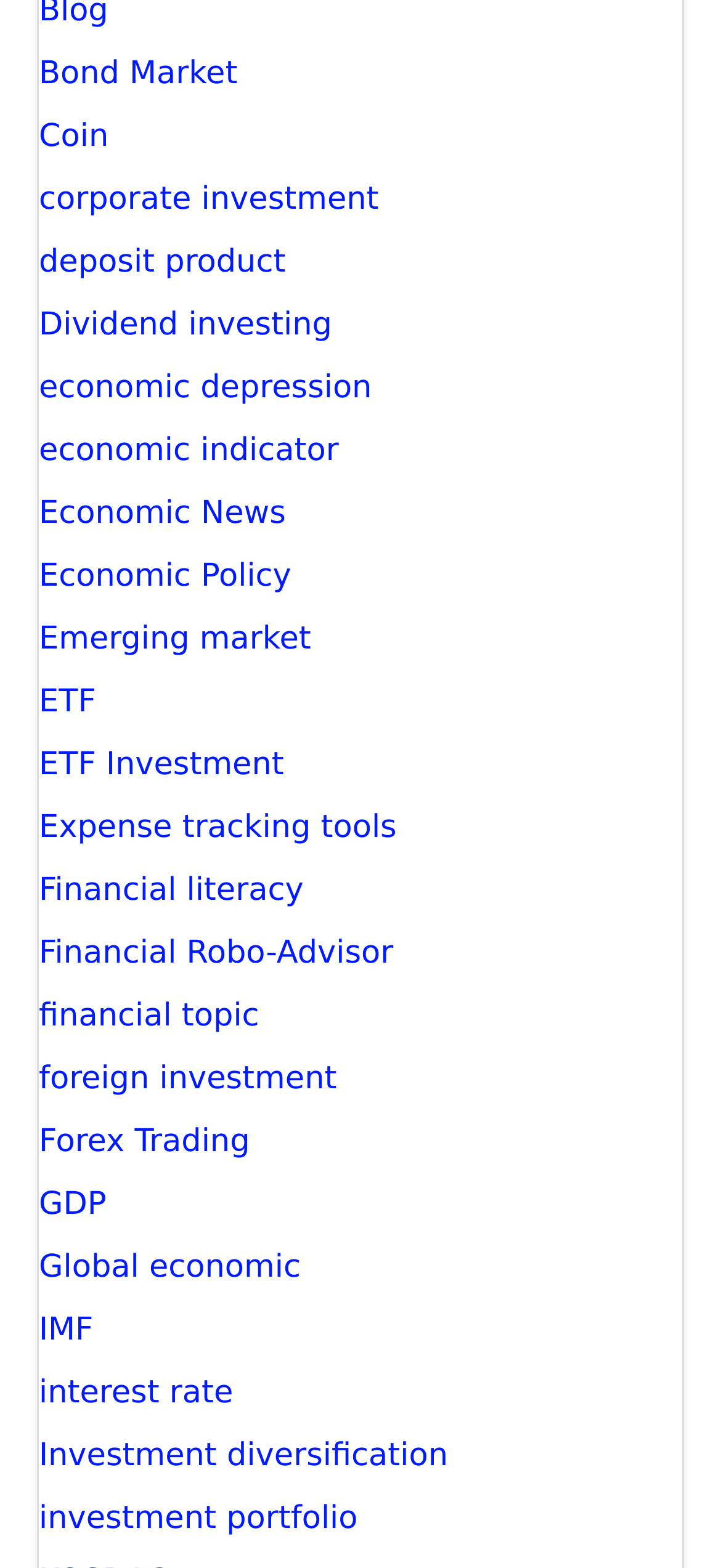Bounding box coordinates are specified in the format (top-left x, top-left y, bottom-right x, bottom-right y). All values are floating point numbers bounded between 0 and 1. Please provide the bounding box coordinate of the region this sentence describes: Expense tracking tools

[0.054, 0.516, 0.55, 0.54]